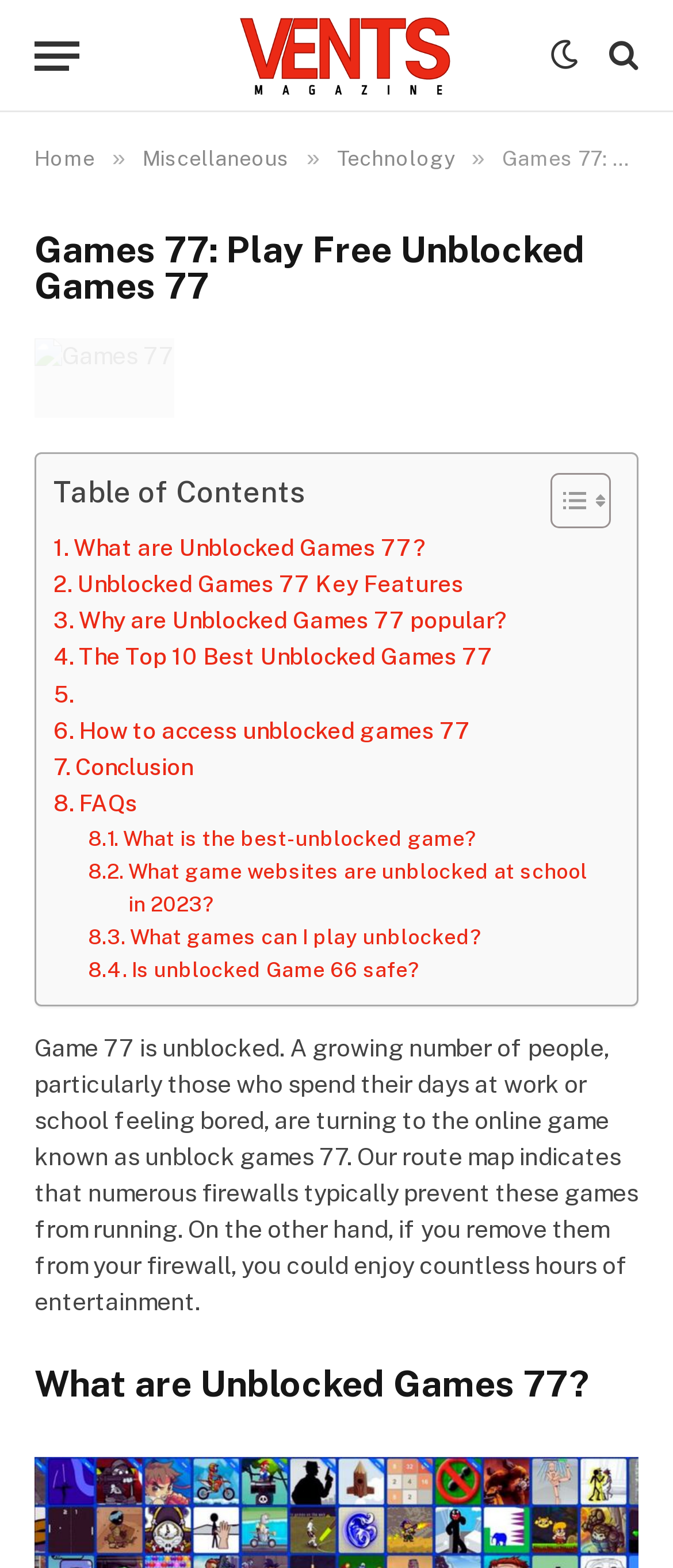Please determine the bounding box coordinates for the element with the description: "Is unblocked Game 66 safe?".

[0.131, 0.609, 0.624, 0.63]